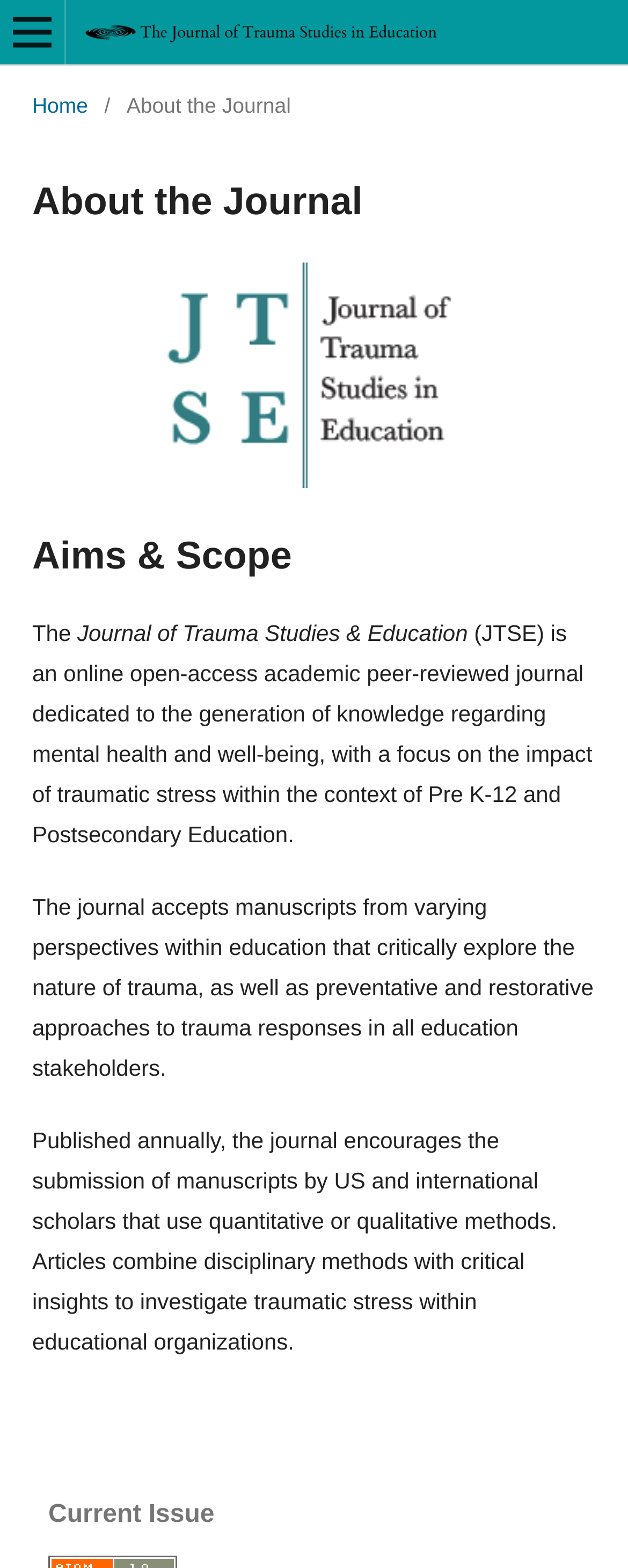Give a concise answer using only one word or phrase for this question:
How often is the journal published?

Annually